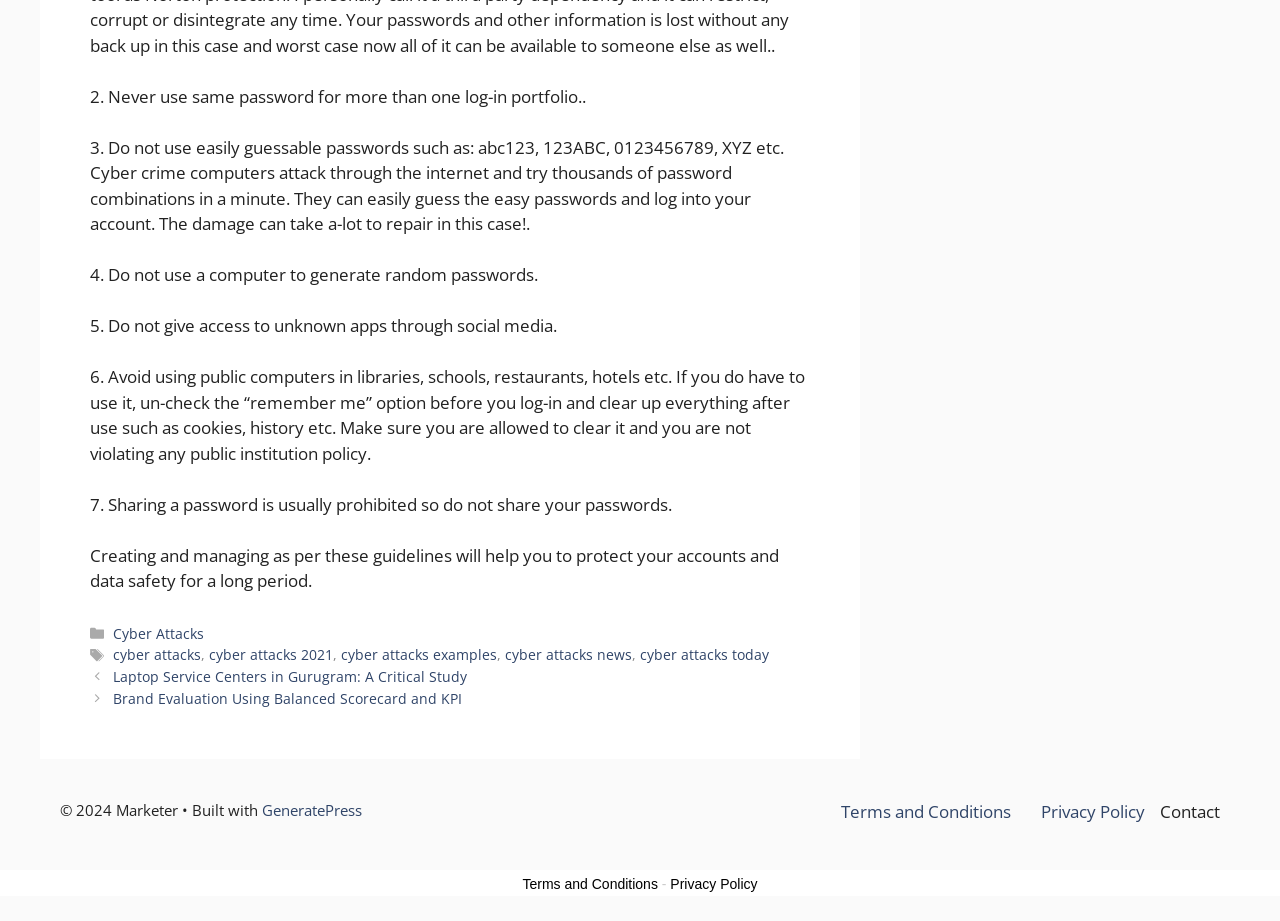Using the given element description, provide the bounding box coordinates (top-left x, top-left y, bottom-right x, bottom-right y) for the corresponding UI element in the screenshot: Cyber Attacks

[0.088, 0.677, 0.159, 0.698]